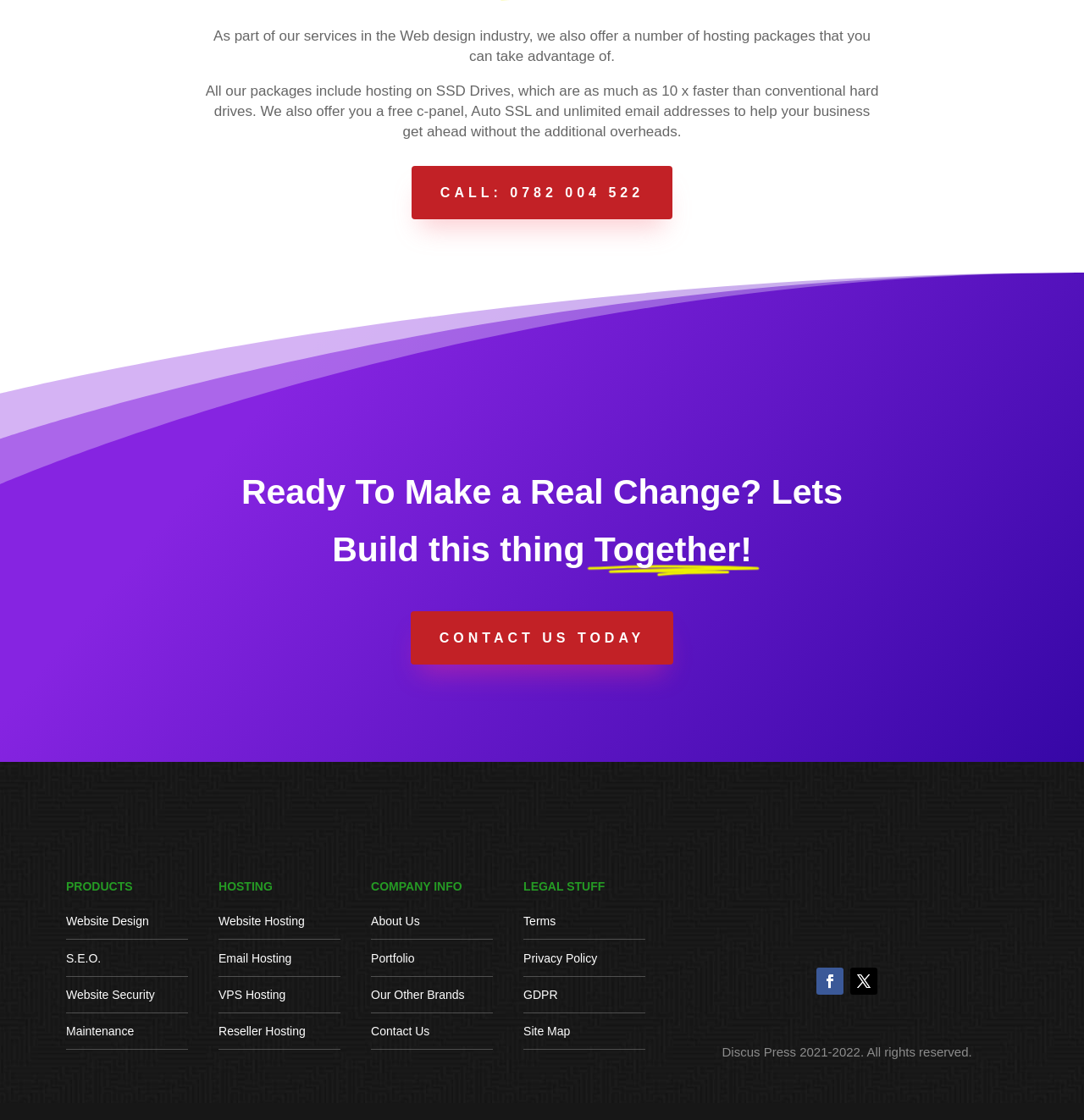Determine the bounding box coordinates for the area that needs to be clicked to fulfill this task: "Contact us today". The coordinates must be given as four float numbers between 0 and 1, i.e., [left, top, right, bottom].

[0.379, 0.546, 0.621, 0.593]